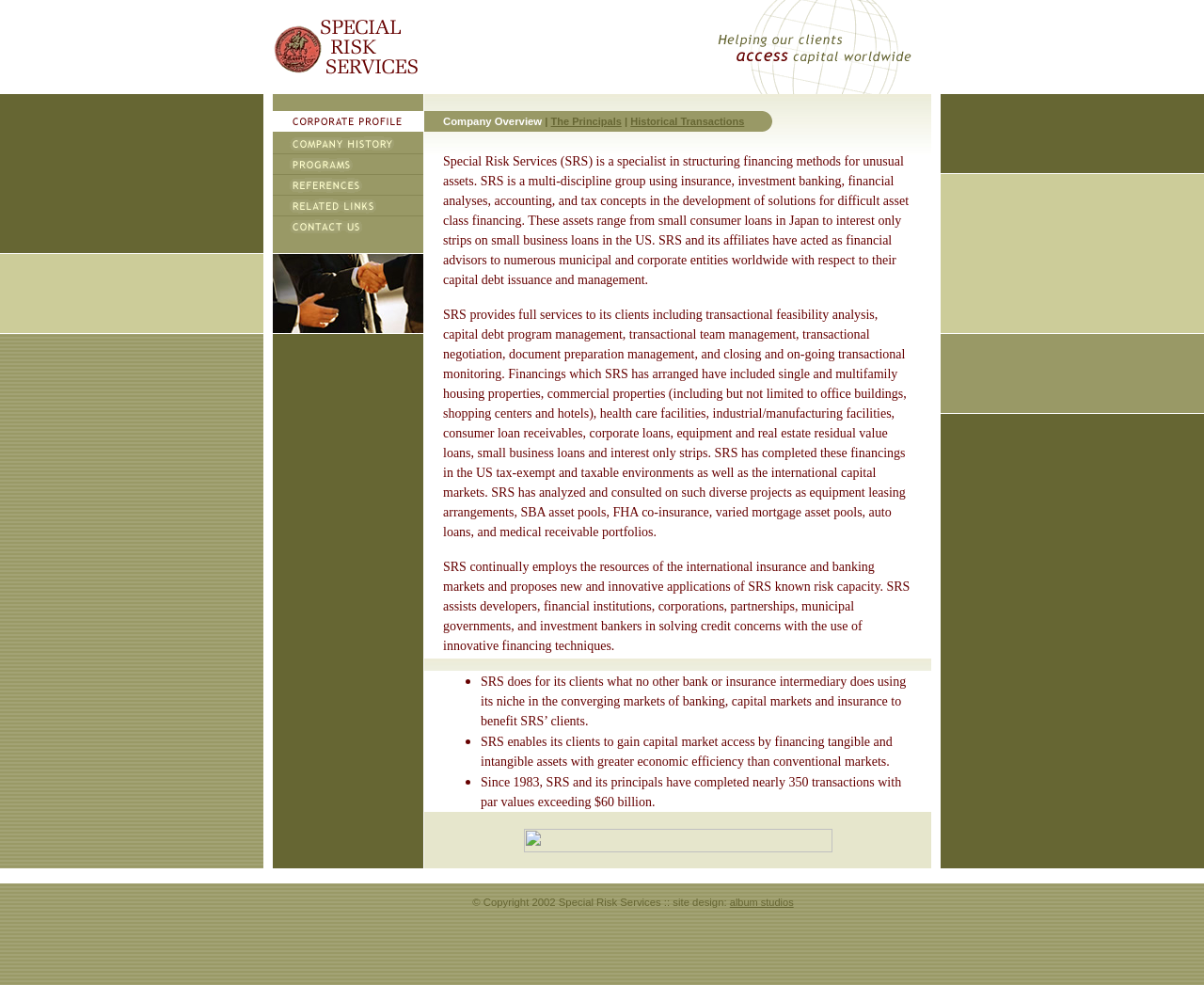Identify the bounding box for the described UI element. Provide the coordinates in (top-left x, top-left y, bottom-right x, bottom-right y) format with values ranging from 0 to 1: The Principals

[0.458, 0.117, 0.516, 0.129]